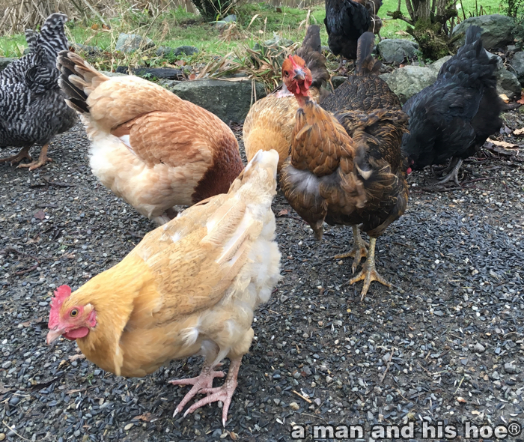Elaborate on the details you observe in the image.

In this charming outdoor scene, a group of chickens forages amid gravel and greenery, embodying a rural, pastoral lifestyle. The vibrant plumage of the chickens showcases a variety of colors and patterns—golden, reddish-brown, and speckled black—while their curious expressions capture the essence of free-range living. This image reflects a moment of tranquility and natural beauty on a farm, evoking a sense of connection to nature and the simple joys of country life. The caption "a man and his hoe®" at the bottom hints at the thoughtful care and dedication involved in maintaining such a serene environment as part of a sustainable agricultural practice.